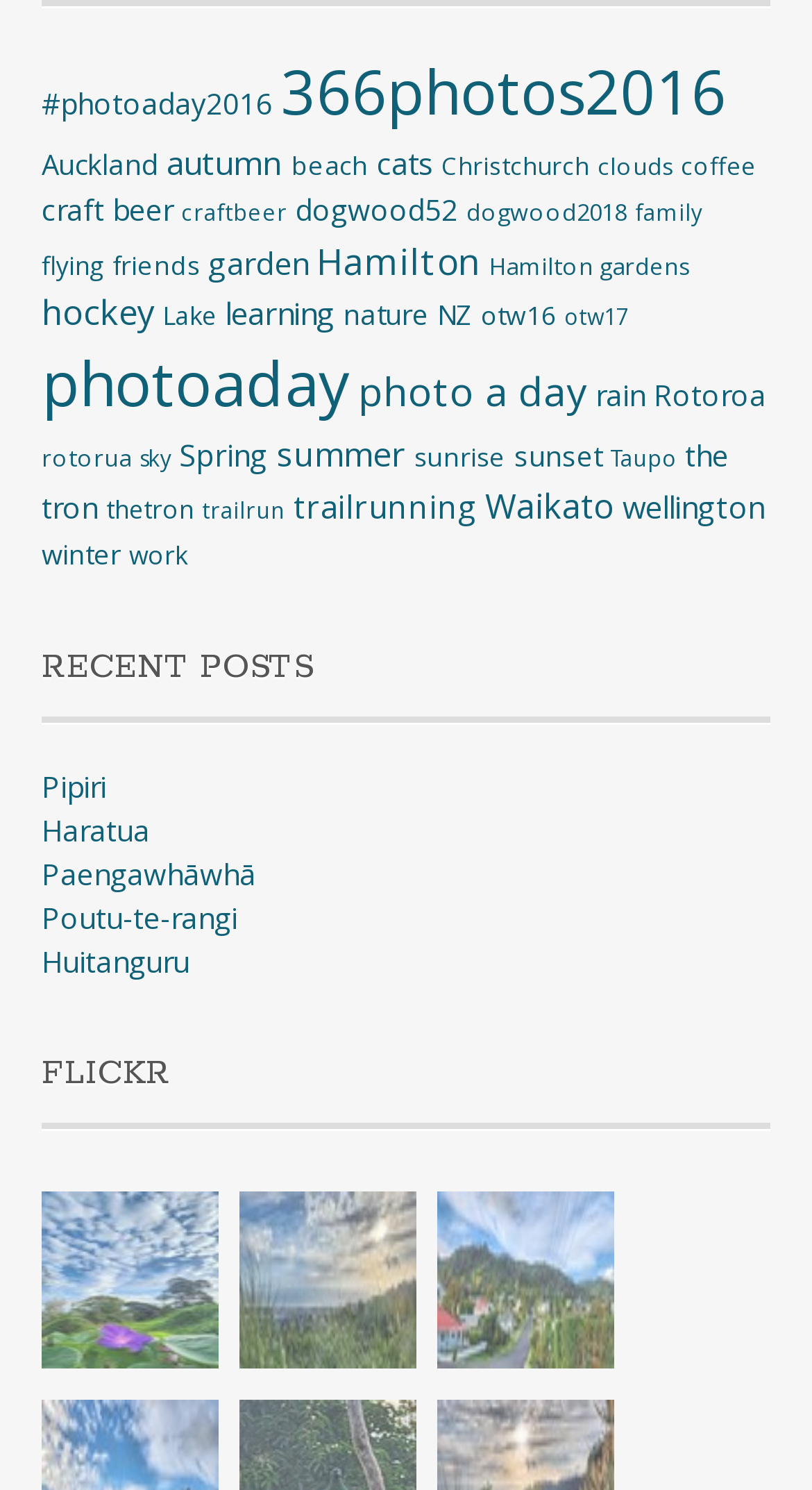Identify the bounding box coordinates of the clickable region to carry out the given instruction: "open the '20240419_163543-01' image".

[0.051, 0.799, 0.269, 0.918]